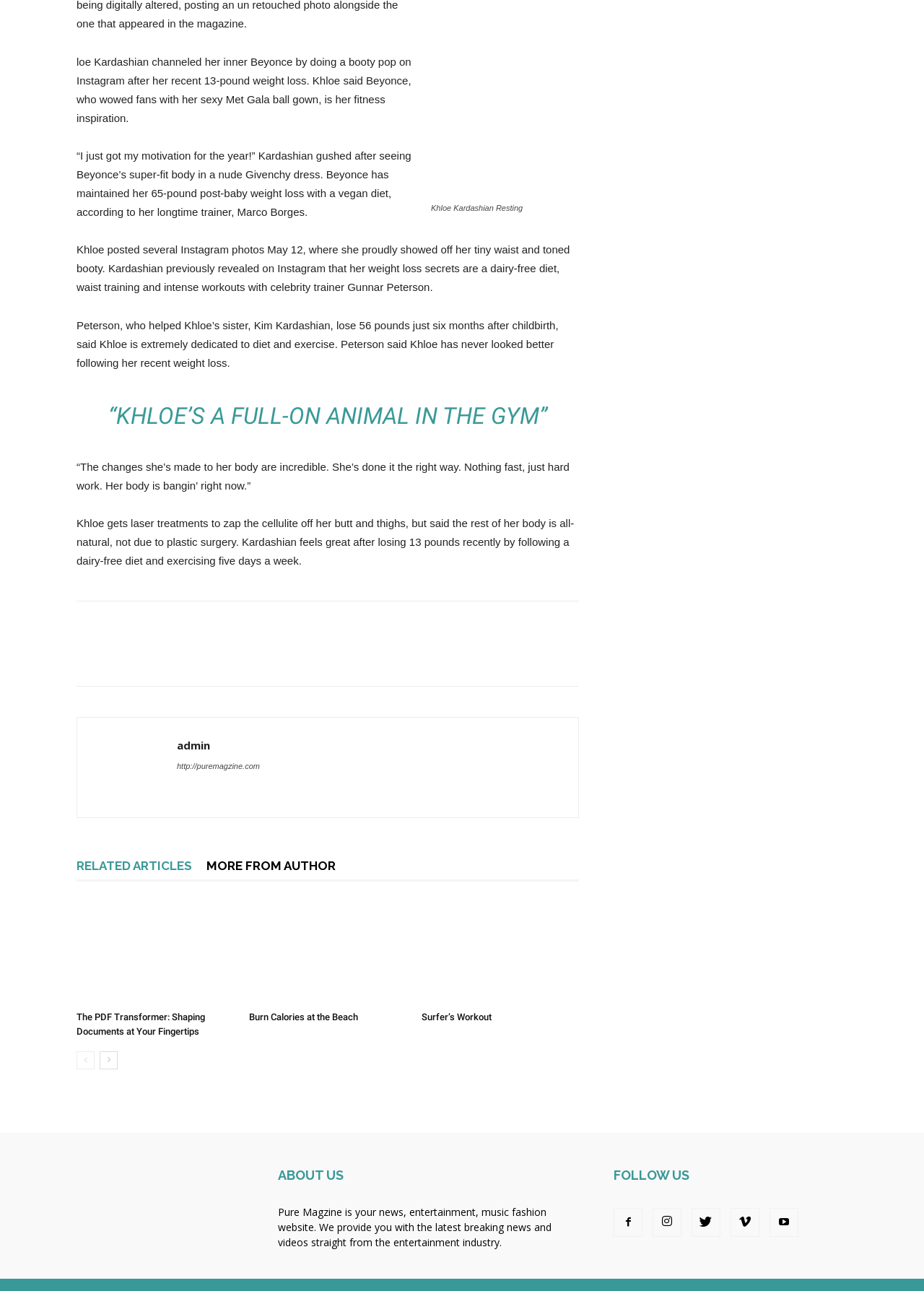What is the name of the website?
Refer to the image and give a detailed response to the question.

The website's name is mentioned in the 'ABOUT US' section, which states that 'Pure Magzine is your news, entertainment, music fashion website.'